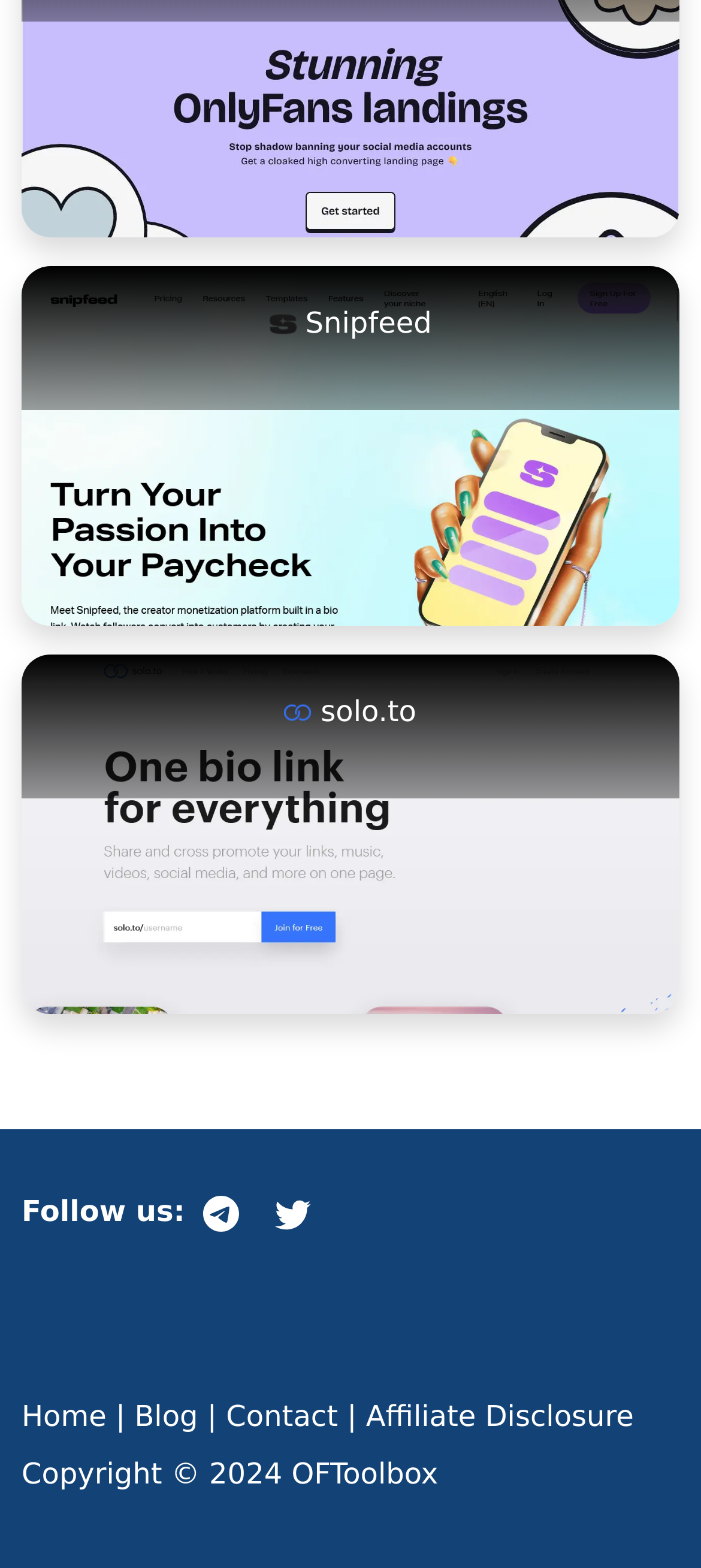Identify the bounding box for the UI element that is described as follows: "Home".

None